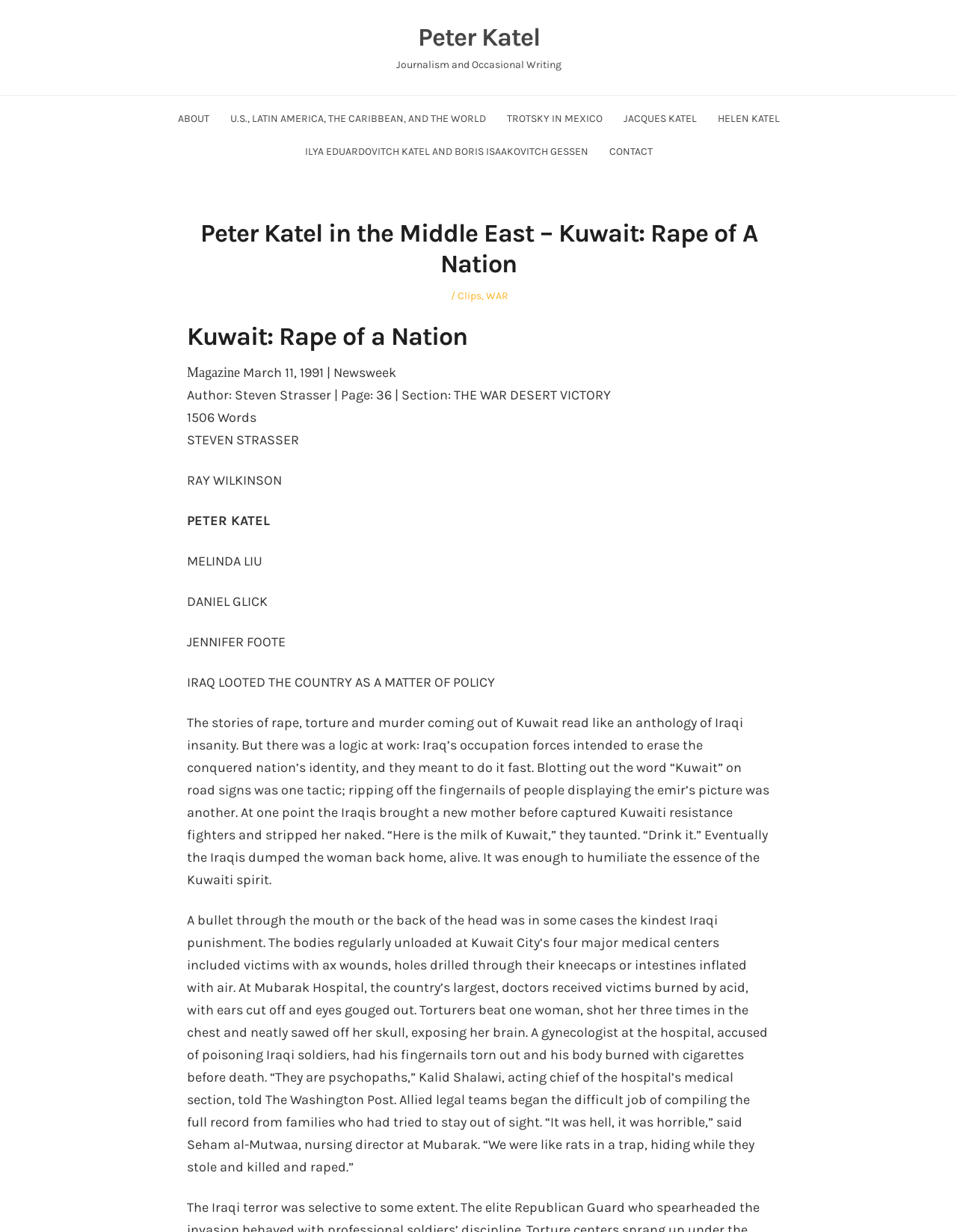Could you provide the bounding box coordinates for the portion of the screen to click to complete this instruction: "Click on the 'CONTACT' link"?

[0.636, 0.118, 0.682, 0.128]